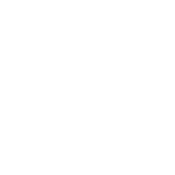Generate an in-depth description of the image.

The image features a visual representation of the "KC Listed 14.6V 6A LiFePO4 Battery Charger FY1506000." This battery charger is designed for use with LiFePO4 (Lithium Iron Phosphate) batteries, which are known for their safety and longevity in various applications, including electric vehicles and energy storage systems. The charger is marked with KC certification, indicating compliance with safety and performance standards in specific regions. The design suggests a compact and efficient unit, suitable for both personal and professional use, exemplifying modern battery technology aimed at enhancing the charging process while ensuring reliability and safety.